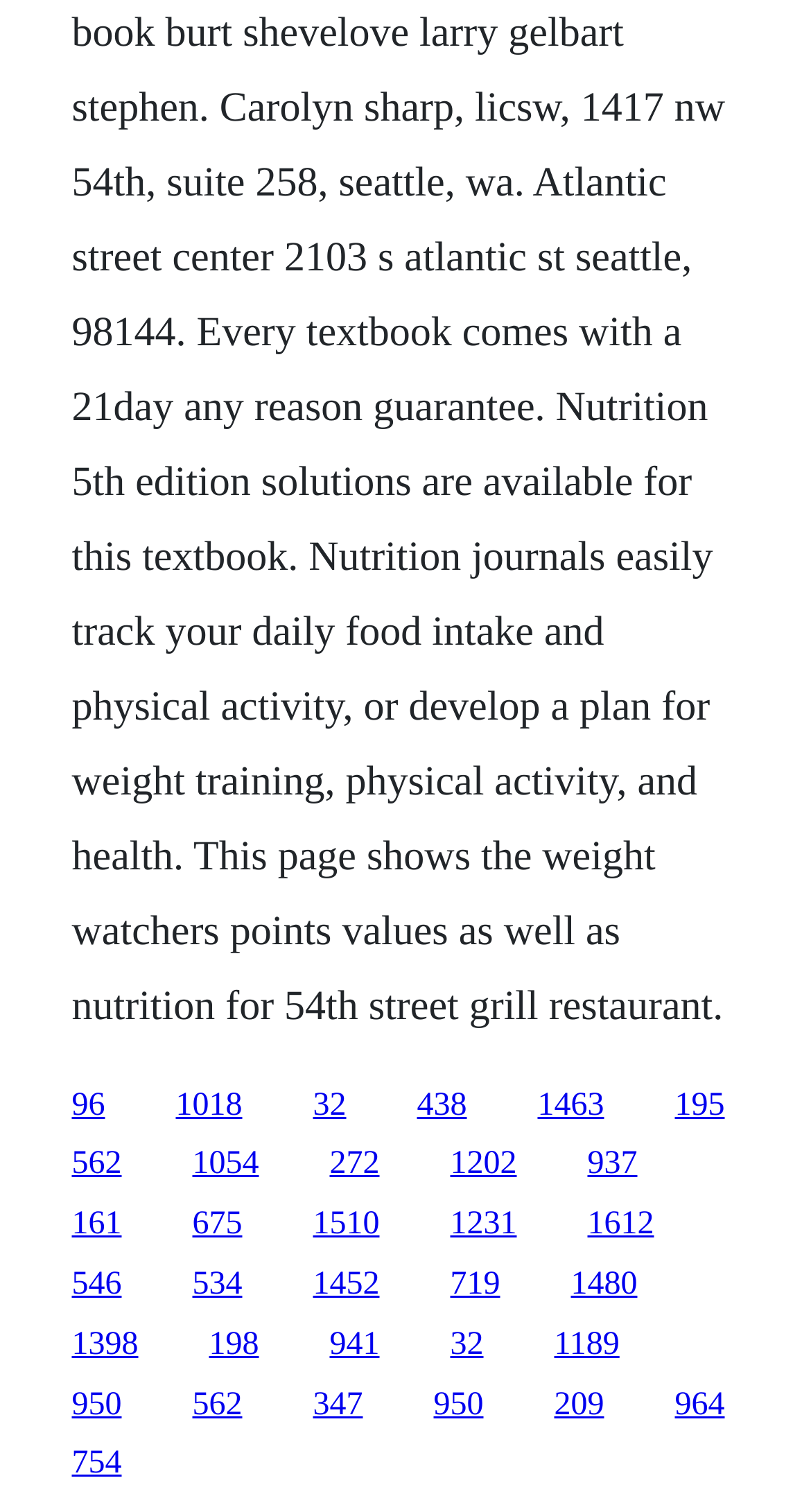Please locate the bounding box coordinates of the element that needs to be clicked to achieve the following instruction: "go to the fourth link". The coordinates should be four float numbers between 0 and 1, i.e., [left, top, right, bottom].

[0.514, 0.719, 0.576, 0.742]